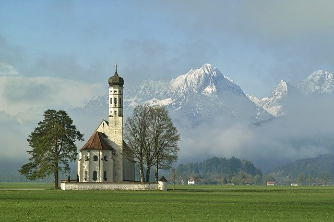Explain the image in detail, mentioning the main subjects and background elements.

The image captures a serene landscape featuring a quaint church set against a backdrop of majestic snow-capped mountains. The church, with its distinctive tower and traditional architecture, stands prominently amidst lush green fields, suggesting a peaceful rural environment. The surrounding trees add to the natural beauty, while a gentle mist envelops the scene, creating a dreamlike quality. This picturesque setting evokes a sense of tranquility and connection to nature, highlighting the harmony between man-made structures and the breathtaking landscape.